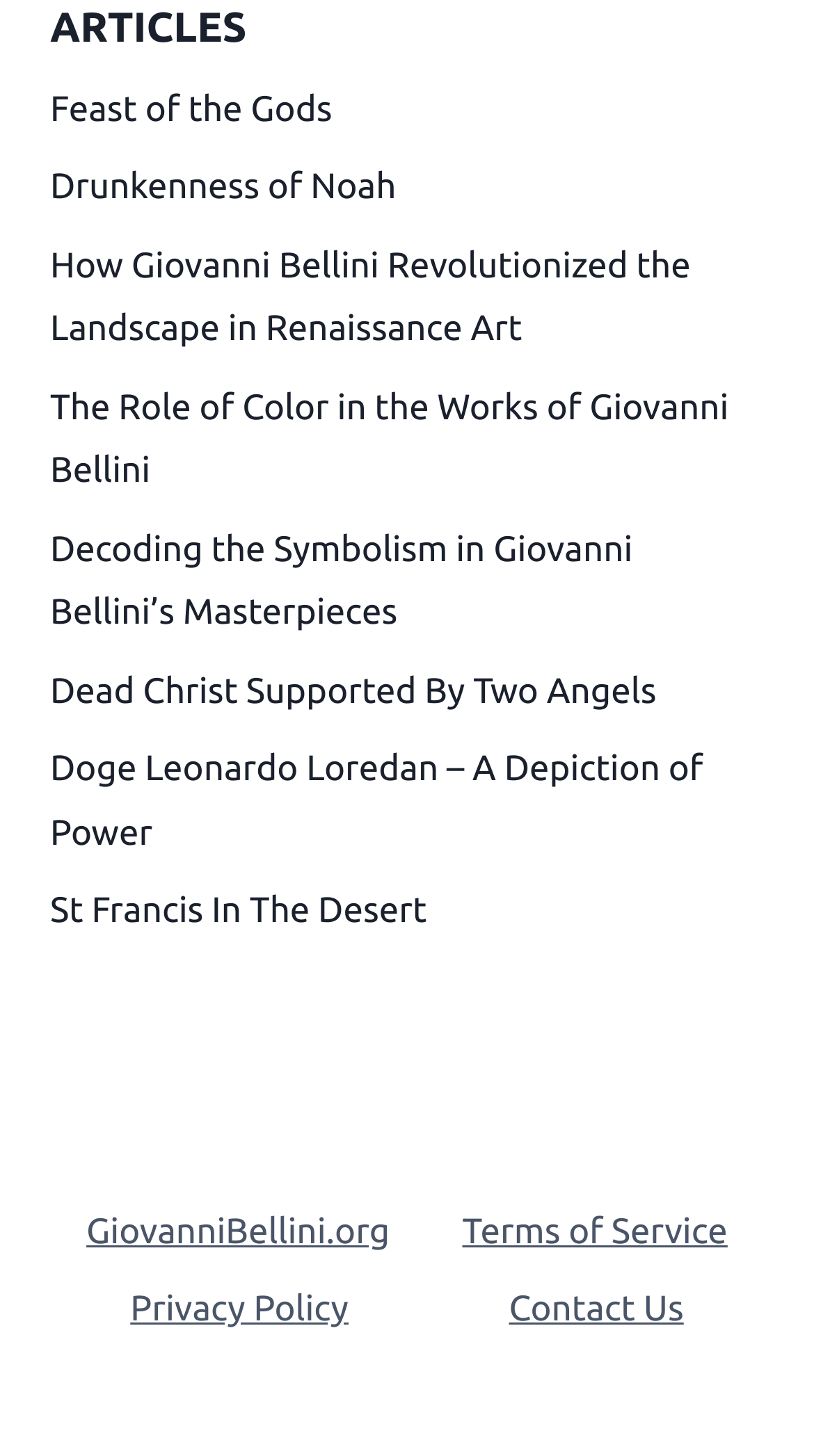Provide your answer in one word or a succinct phrase for the question: 
How many article links are there on the webpage?

8